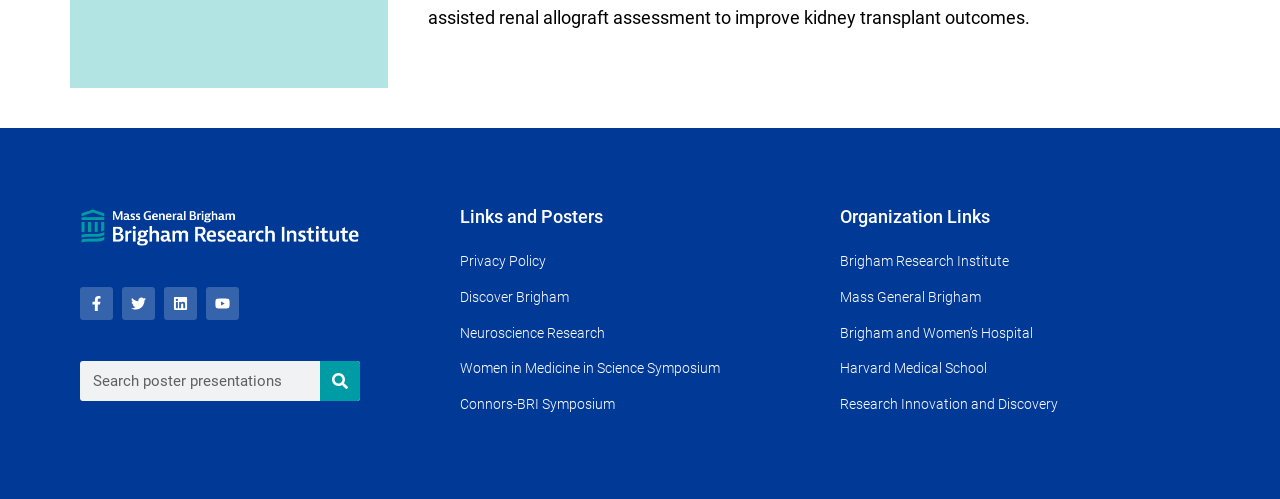Please find the bounding box coordinates of the element that needs to be clicked to perform the following instruction: "Watch videos on Youtube". The bounding box coordinates should be four float numbers between 0 and 1, represented as [left, top, right, bottom].

[0.161, 0.575, 0.187, 0.641]